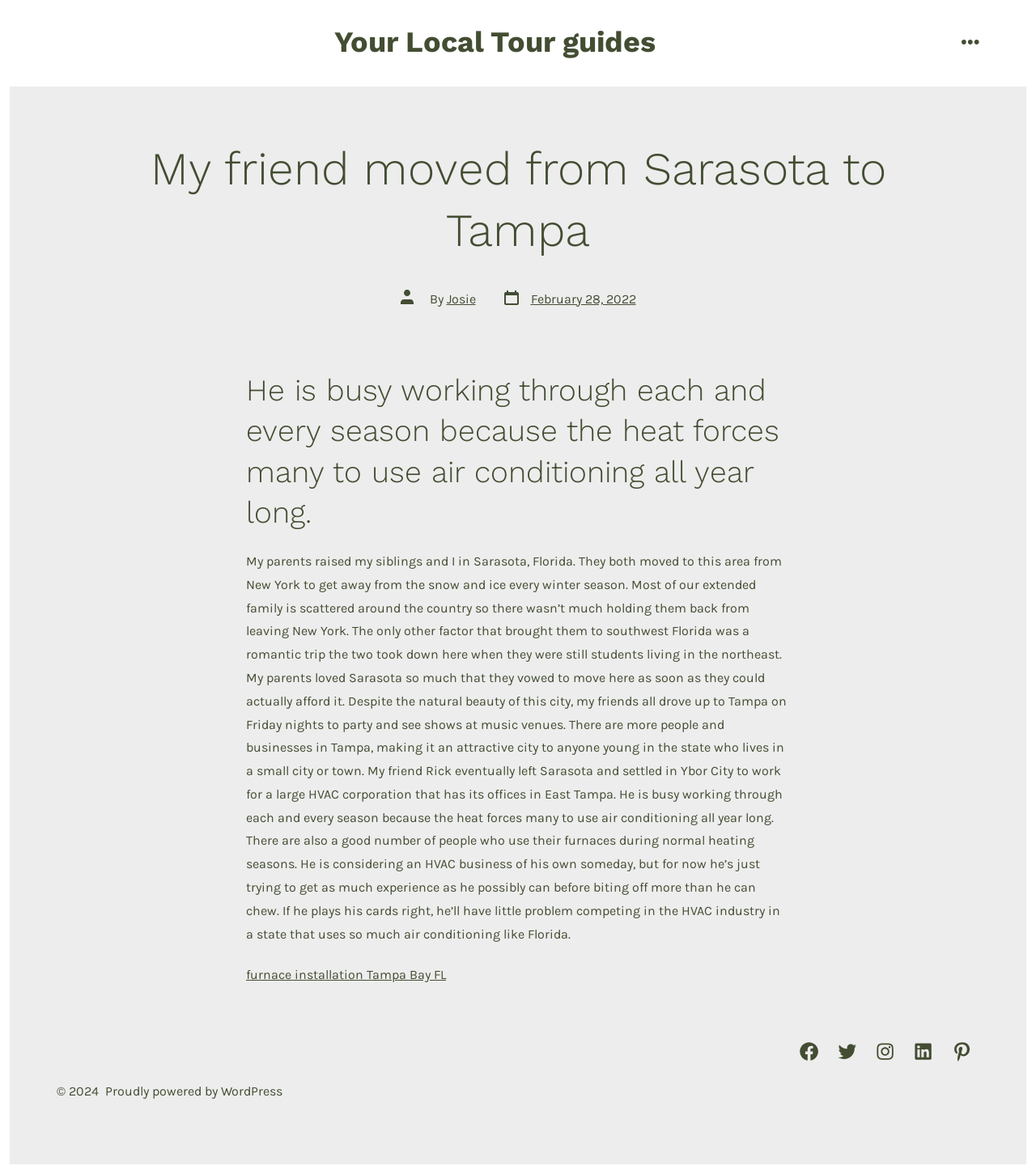Locate and extract the text of the main heading on the webpage.

My friend moved from Sarasota to Tampa